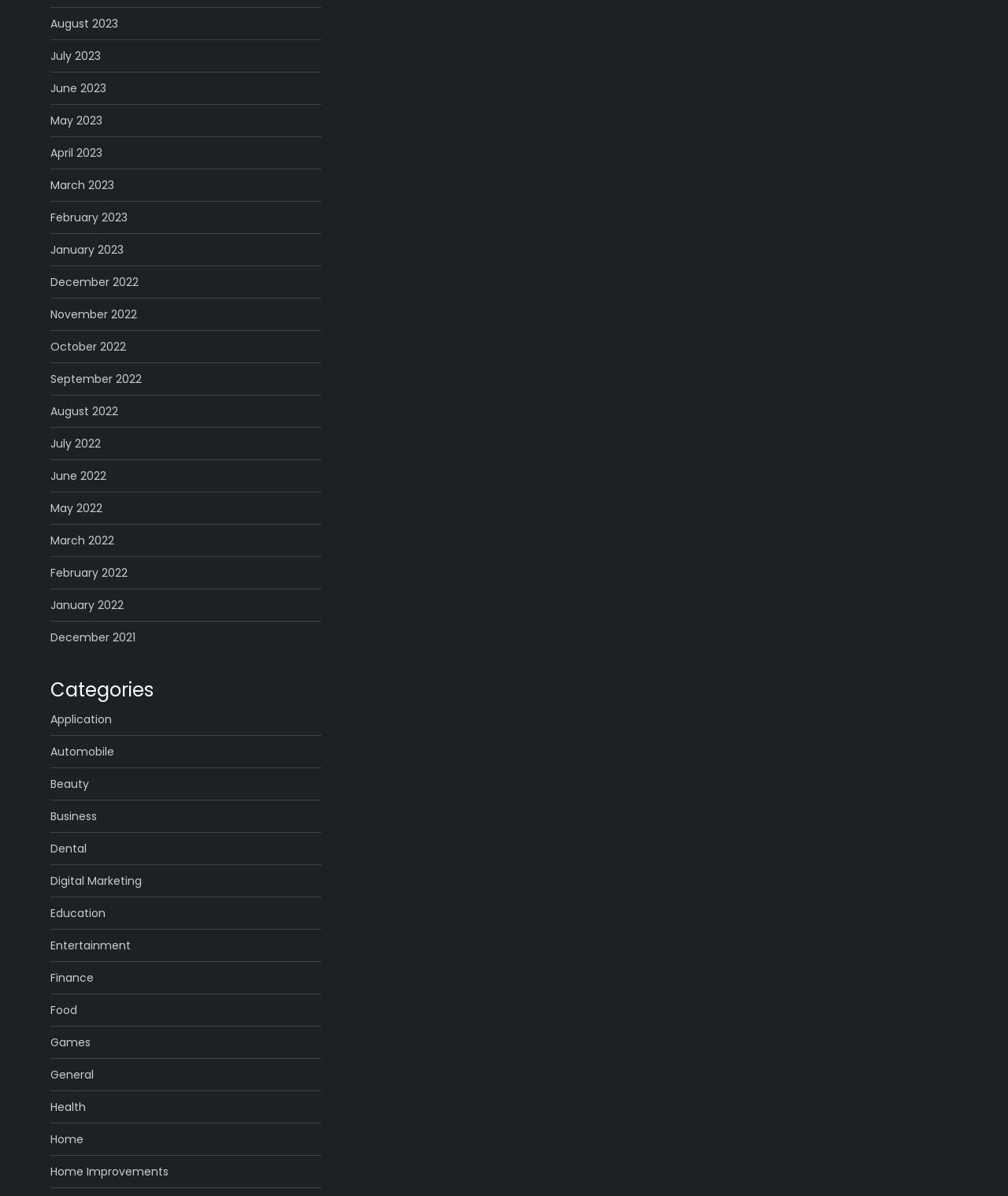Predict the bounding box of the UI element based on the description: "November 2022". The coordinates should be four float numbers between 0 and 1, formatted as [left, top, right, bottom].

[0.05, 0.254, 0.136, 0.272]